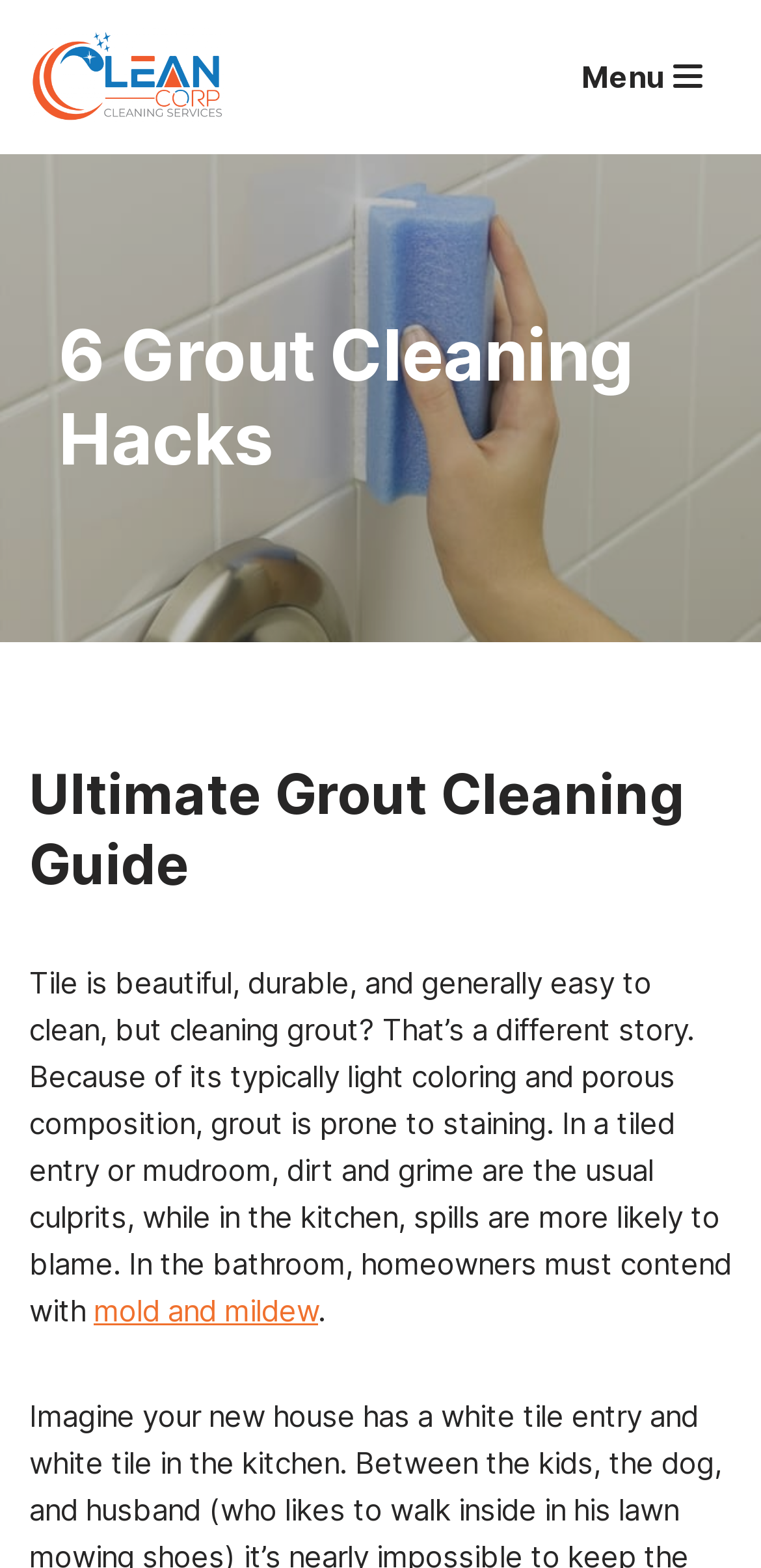Return the bounding box coordinates of the UI element that corresponds to this description: "Skip to content". The coordinates must be given as four float numbers in the range of 0 and 1, [left, top, right, bottom].

[0.0, 0.04, 0.077, 0.065]